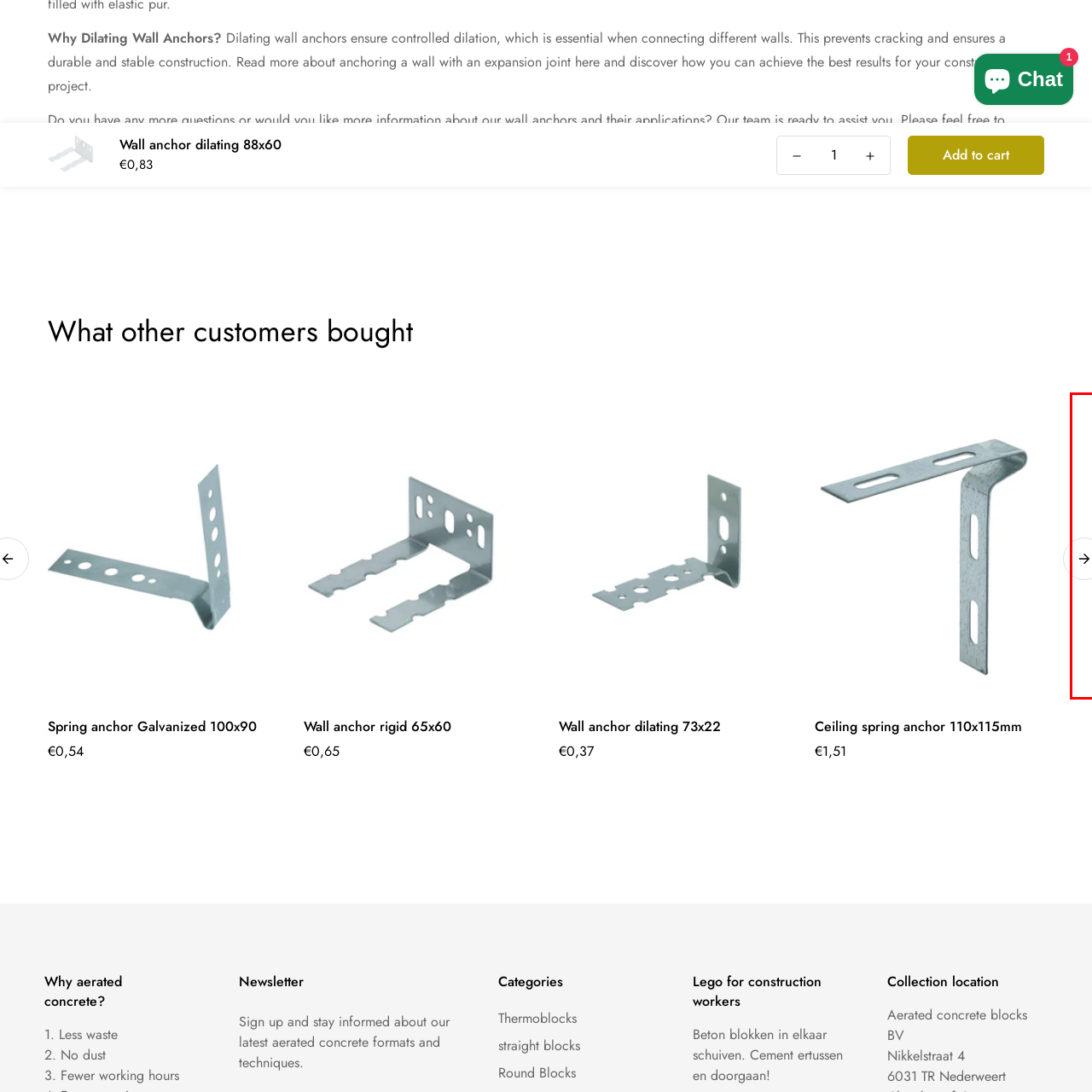Provide a thorough description of the scene depicted within the red bounding box.

The image features a minimalistic arrow icon, represented in a simple black design on a transparent background, indicating a rightward direction. This type of icon is often used in user interfaces to signify navigation or the continuation of a process, such as moving to the next item or page in a sequence. The circular outline surrounding the arrow suggests an interactive element, inviting users to click or tap for further engagement. Such icons are commonly found in shopping or informational websites, enhancing user experience by providing clear pathways for navigation.